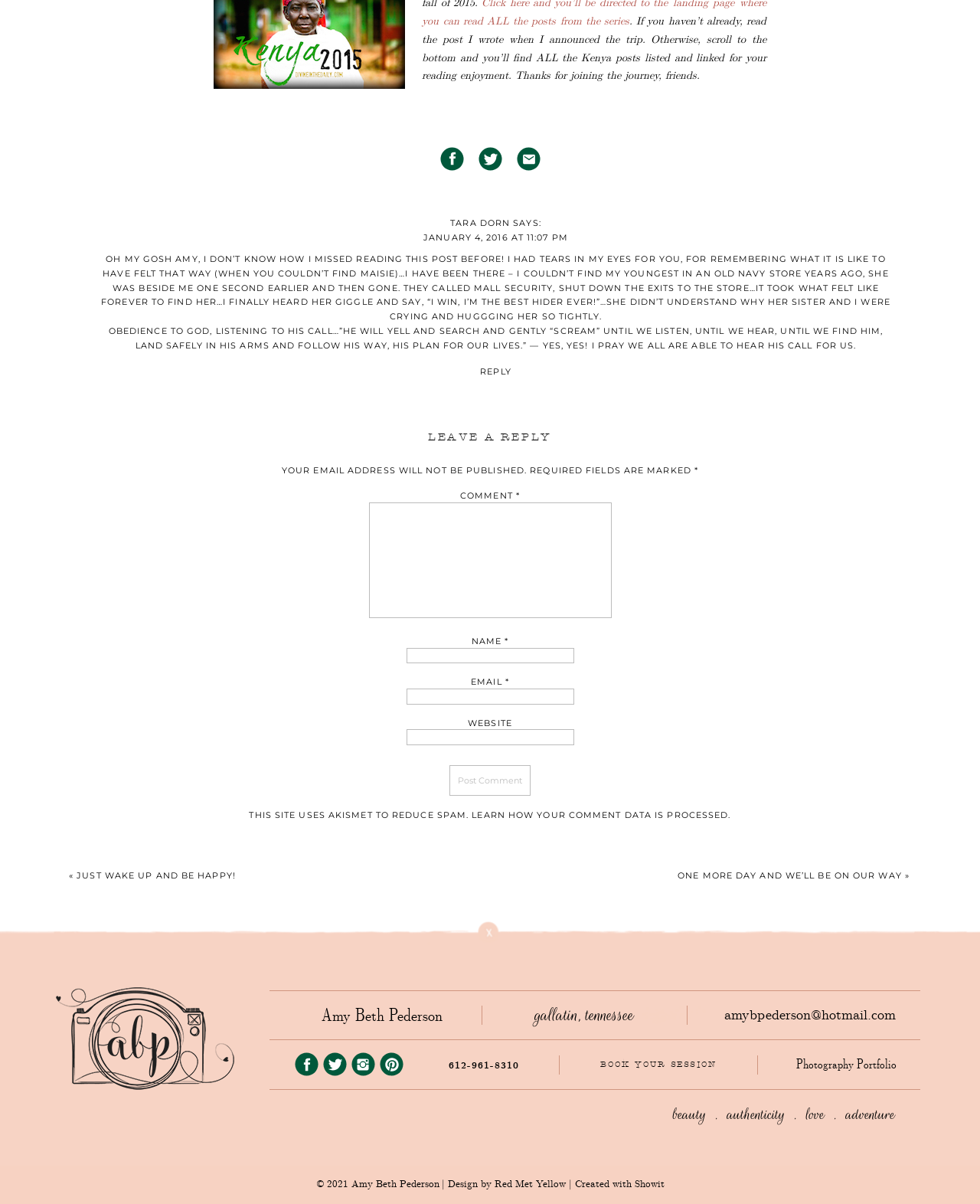What is the topic of the post?
Please provide a single word or phrase answer based on the image.

Kenya trip